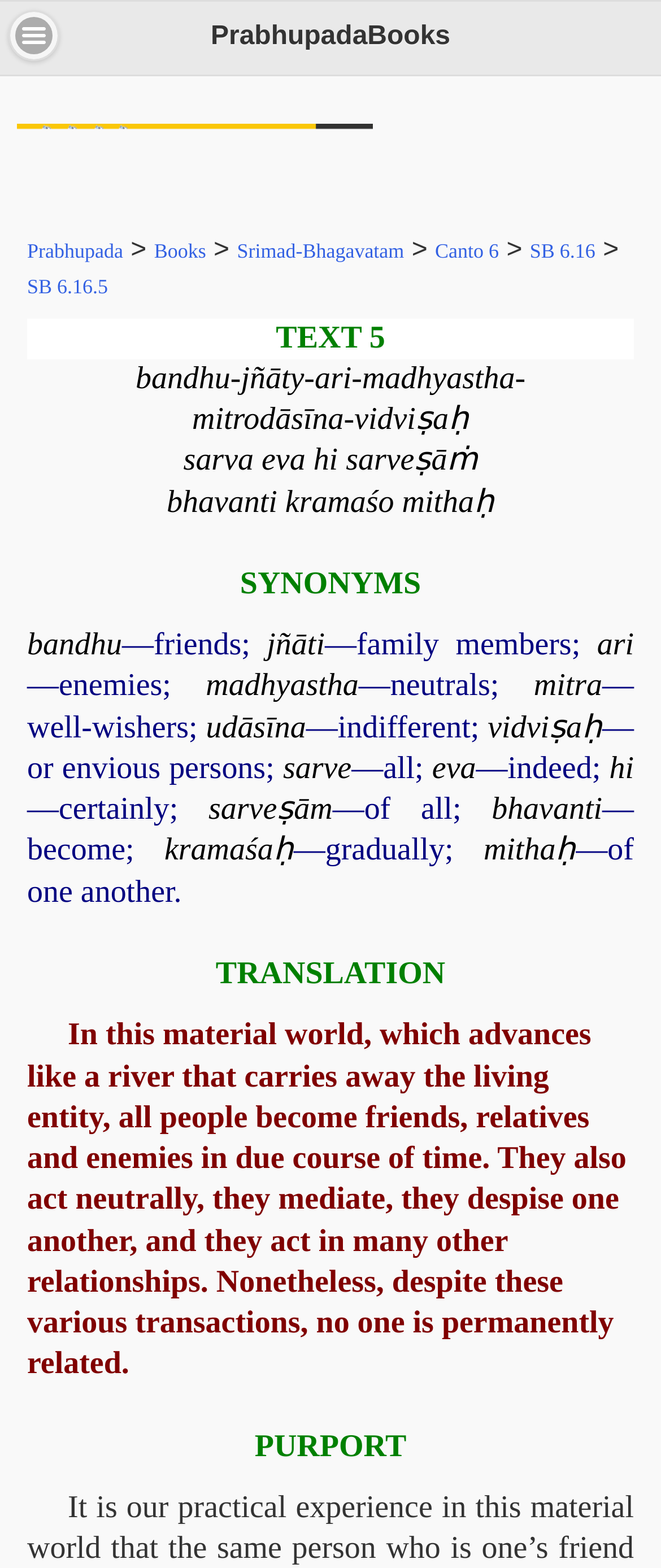Using the provided description SB 6.16, find the bounding box coordinates for the UI element. Provide the coordinates in (top-left x, top-left y, bottom-right x, bottom-right y) format, ensuring all values are between 0 and 1.

[0.802, 0.152, 0.901, 0.168]